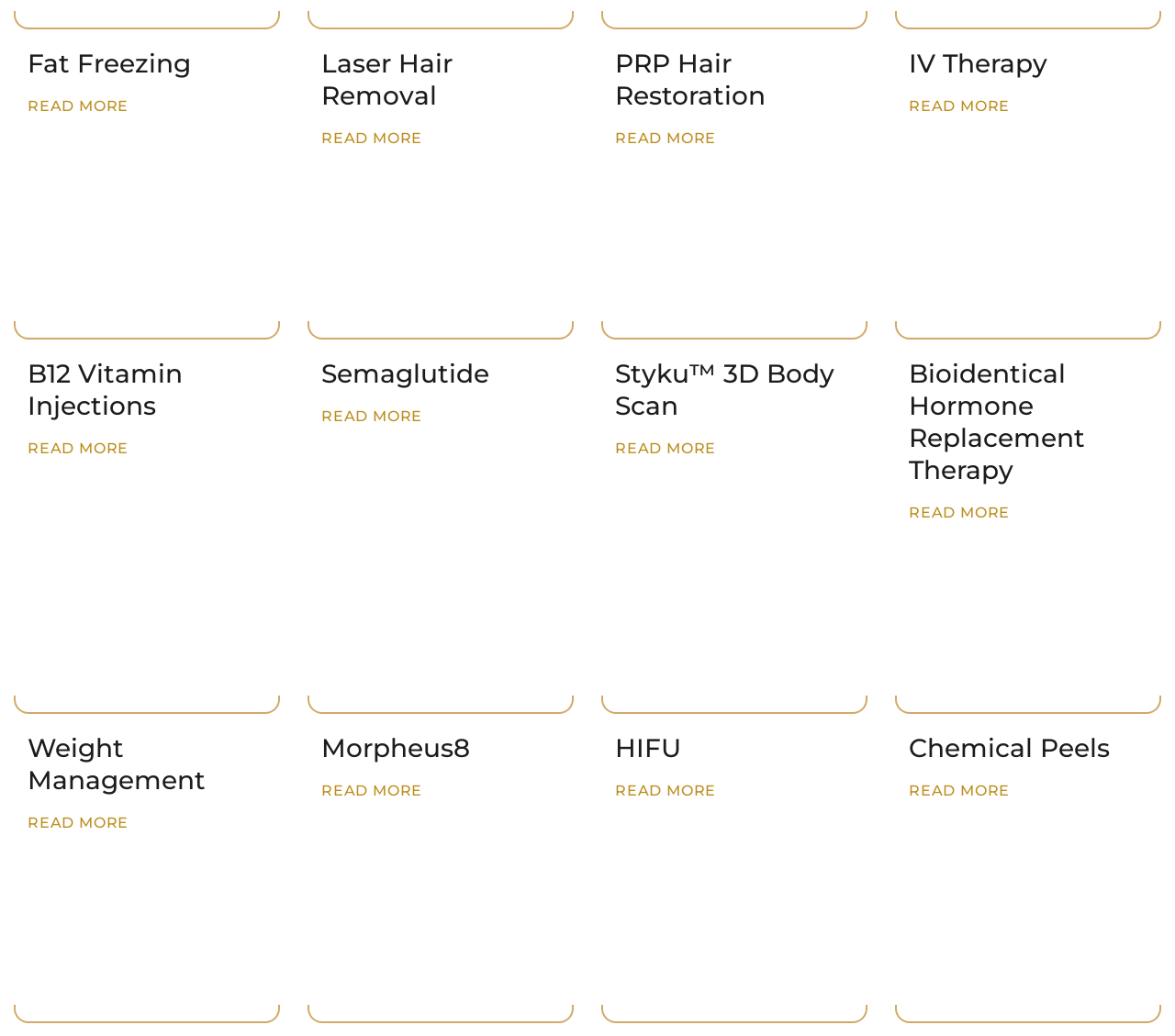Determine the bounding box coordinates of the target area to click to execute the following instruction: "Read the article about Lady Gaga."

None